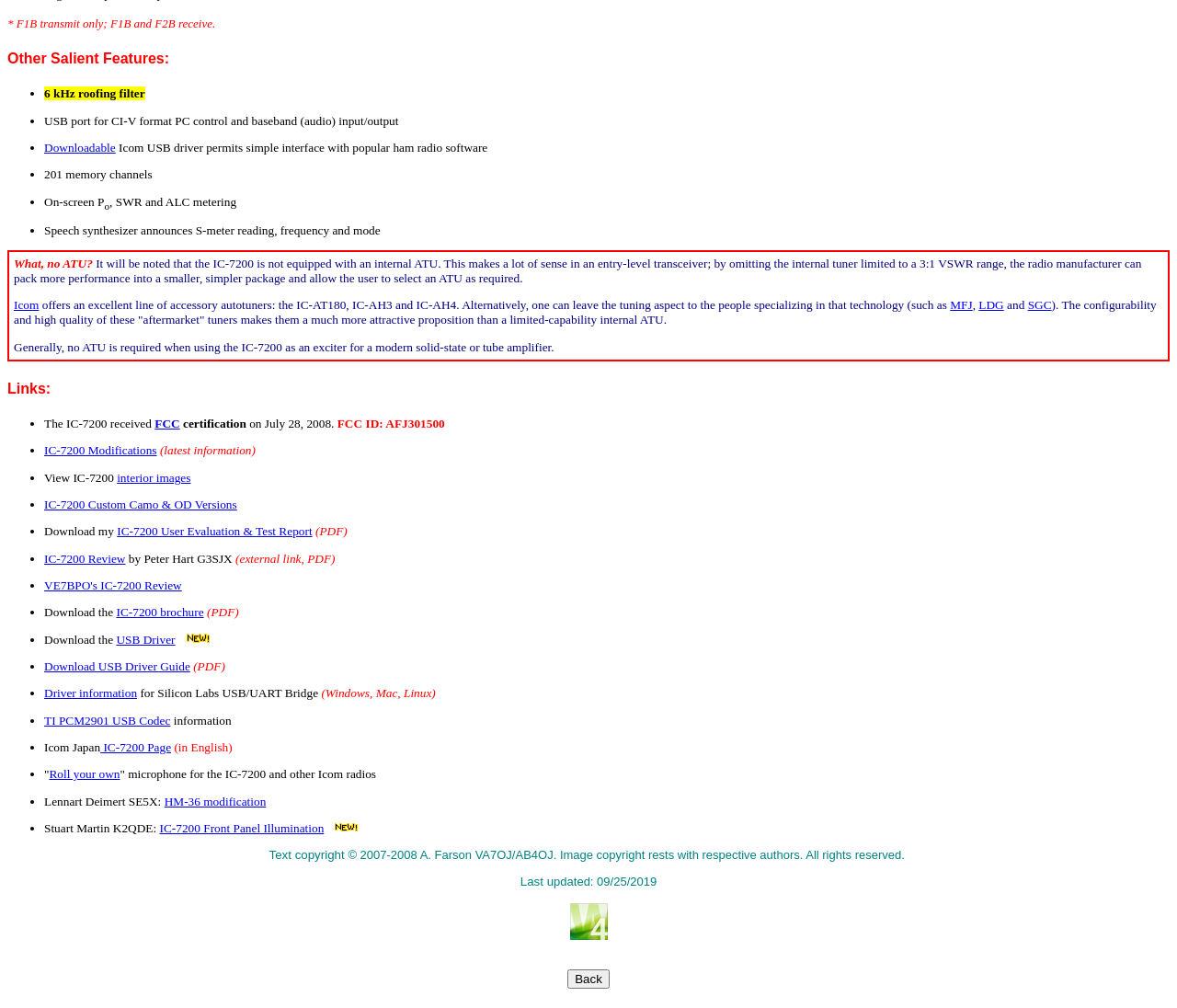Consider the image and give a detailed and elaborate answer to the question: 
What is the certification received by the IC-7200?

The question is asking about the certification received by the IC-7200. This information can be found in the section 'Links:', where it is stated that the IC-7200 received 'FCC certification' on July 28, 2008. The FCC certification is a notable achievement, and it is presented as a link to provide further information.